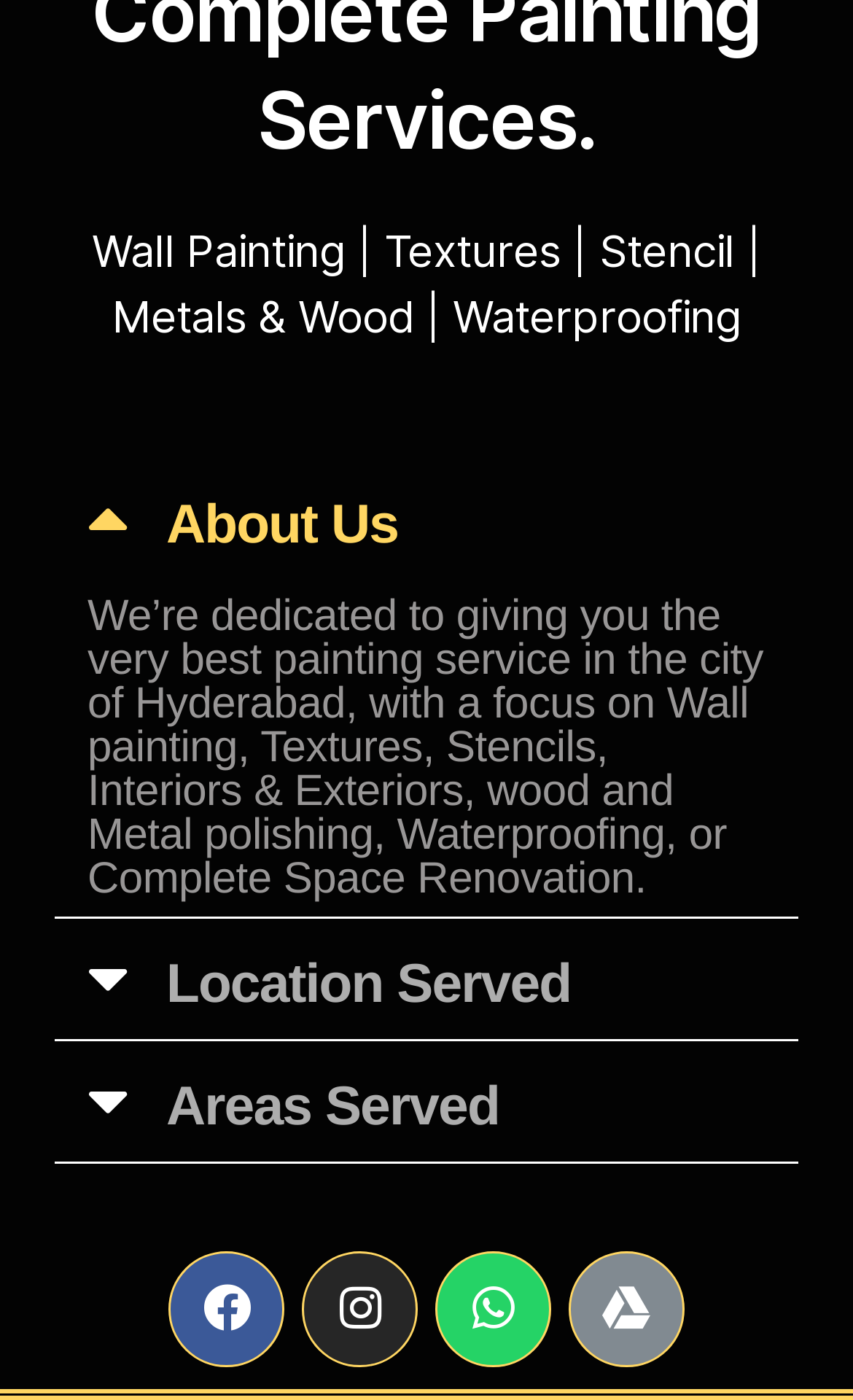Pinpoint the bounding box coordinates of the clickable area needed to execute the instruction: "Click on Wall Painting". The coordinates should be specified as four float numbers between 0 and 1, i.e., [left, top, right, bottom].

[0.108, 0.161, 0.404, 0.198]